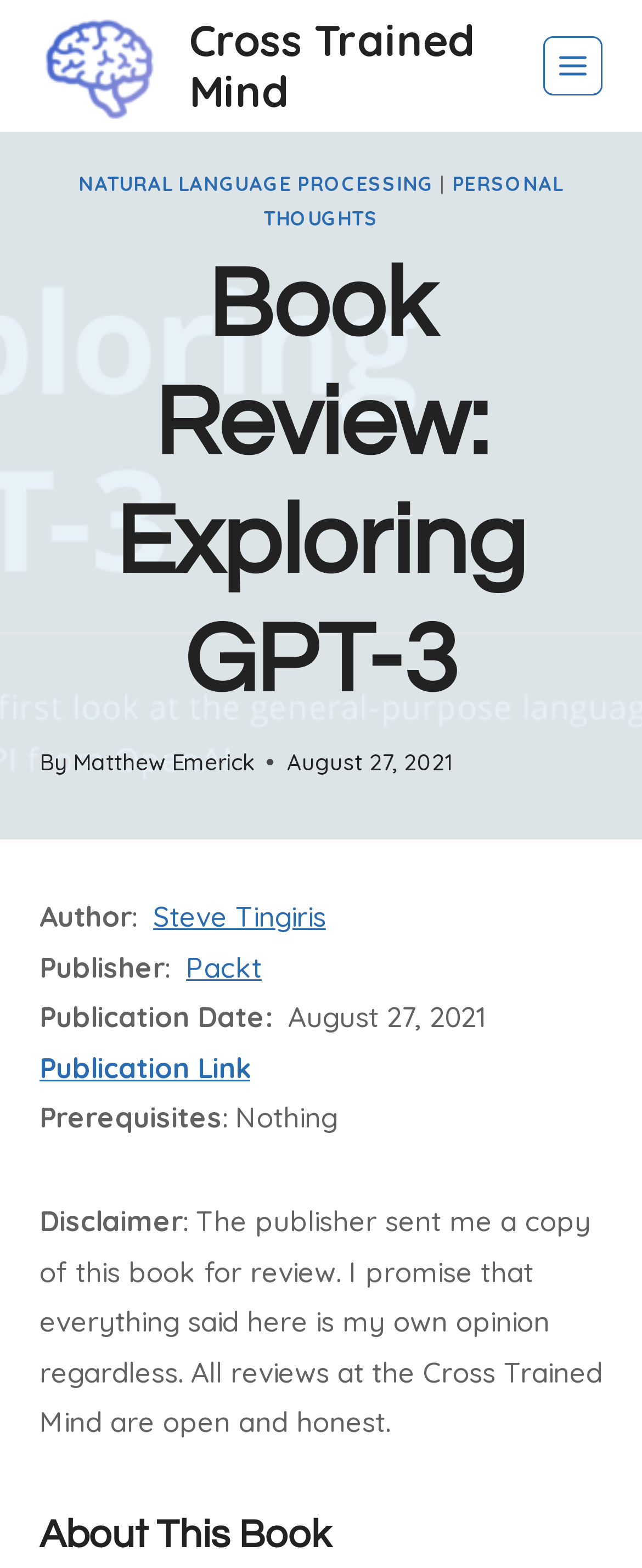Please identify the bounding box coordinates for the region that you need to click to follow this instruction: "Read the review by Matthew Emerick".

[0.113, 0.477, 0.395, 0.495]